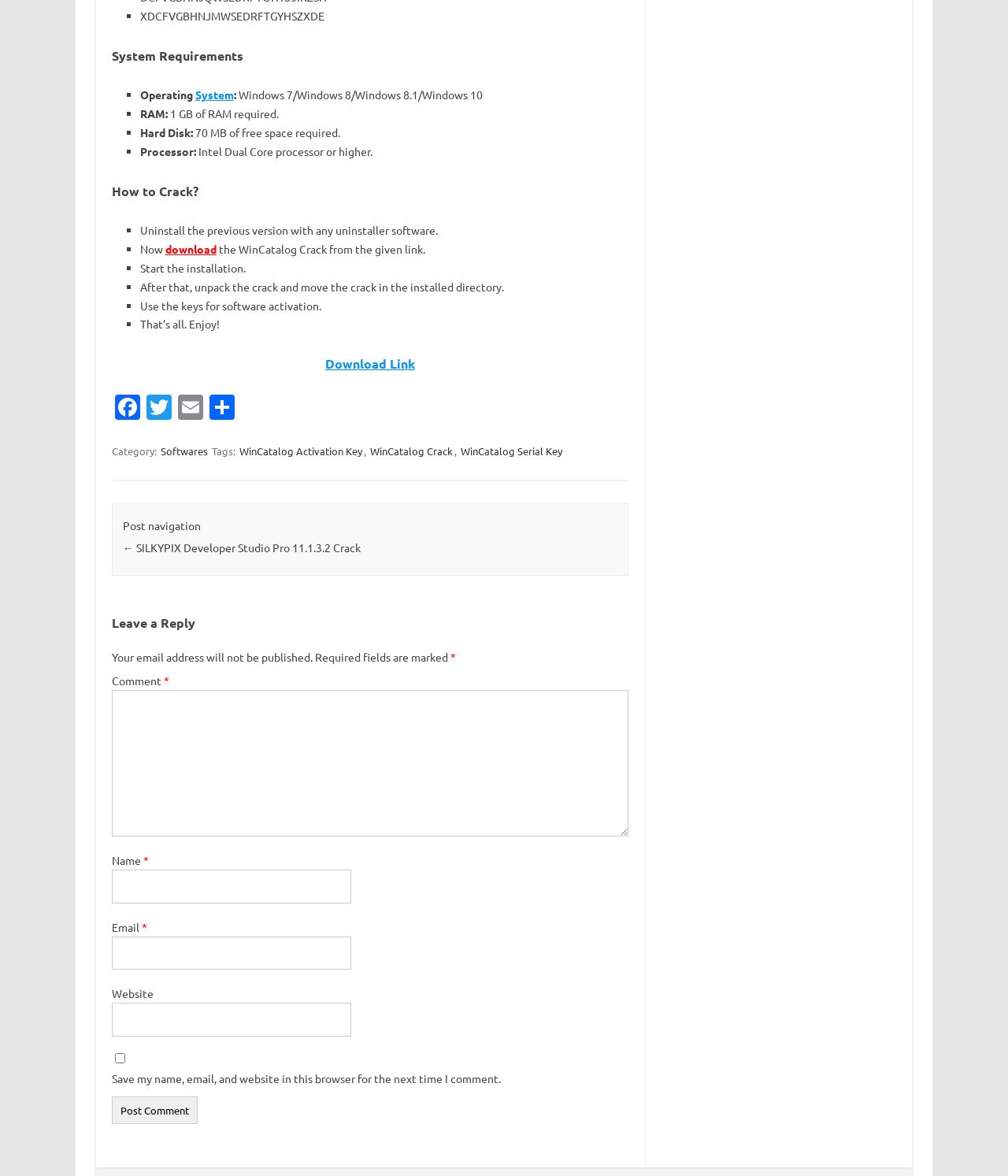Respond with a single word or phrase for the following question: 
What is the function of the 'Post Comment' button?

To submit a comment